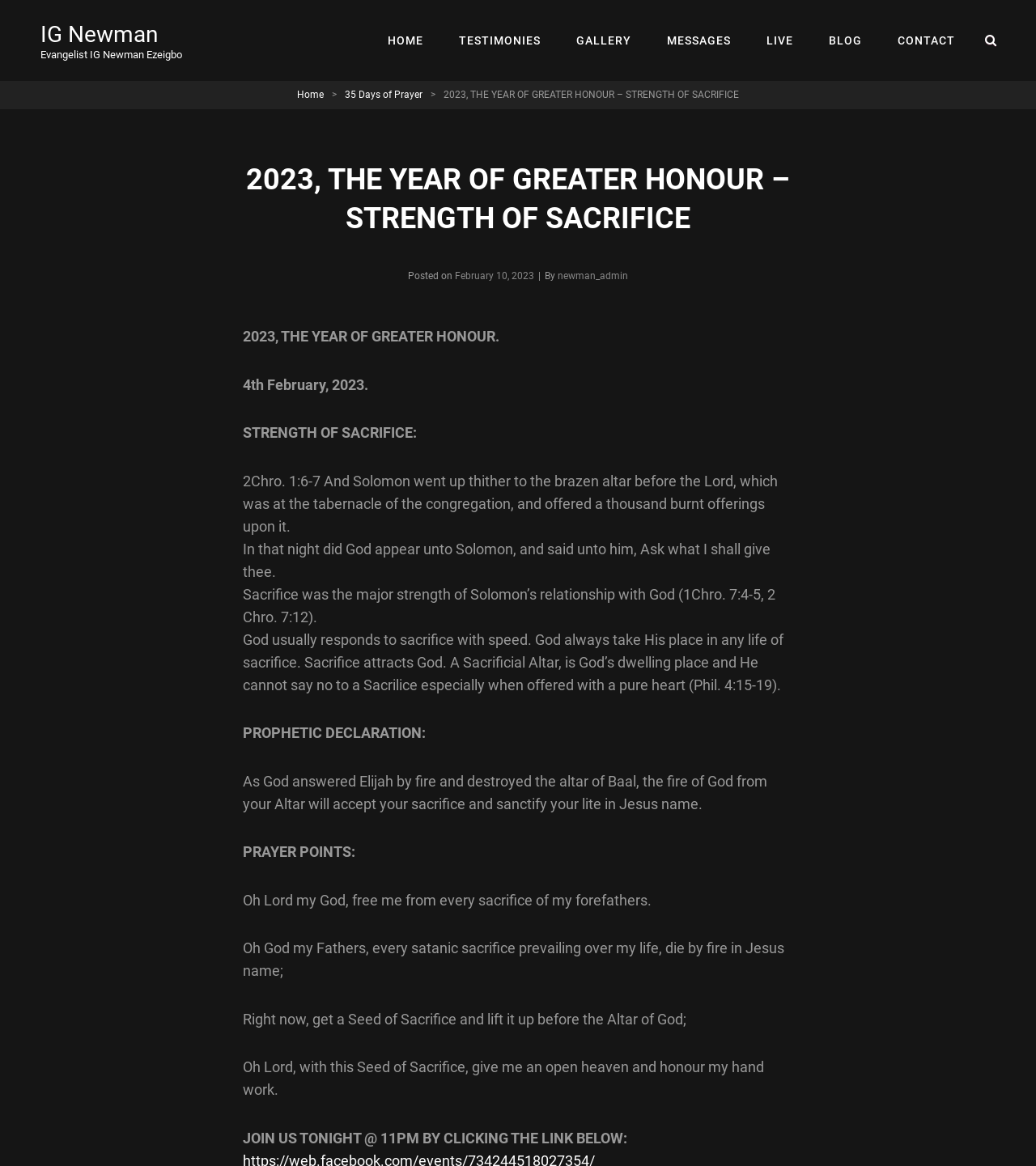Please locate the bounding box coordinates for the element that should be clicked to achieve the following instruction: "Click the 'HOME' link". Ensure the coordinates are given as four float numbers between 0 and 1, i.e., [left, top, right, bottom].

[0.359, 0.006, 0.424, 0.064]